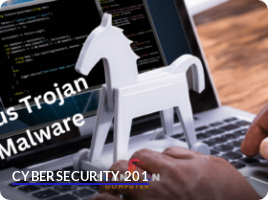What is displayed on the screen in the background?
Using the image, provide a detailed and thorough answer to the question.

The background of the image shows a screen, and on this screen, code is being displayed. This suggests that there is ongoing security analysis or programming related to cybersecurity.